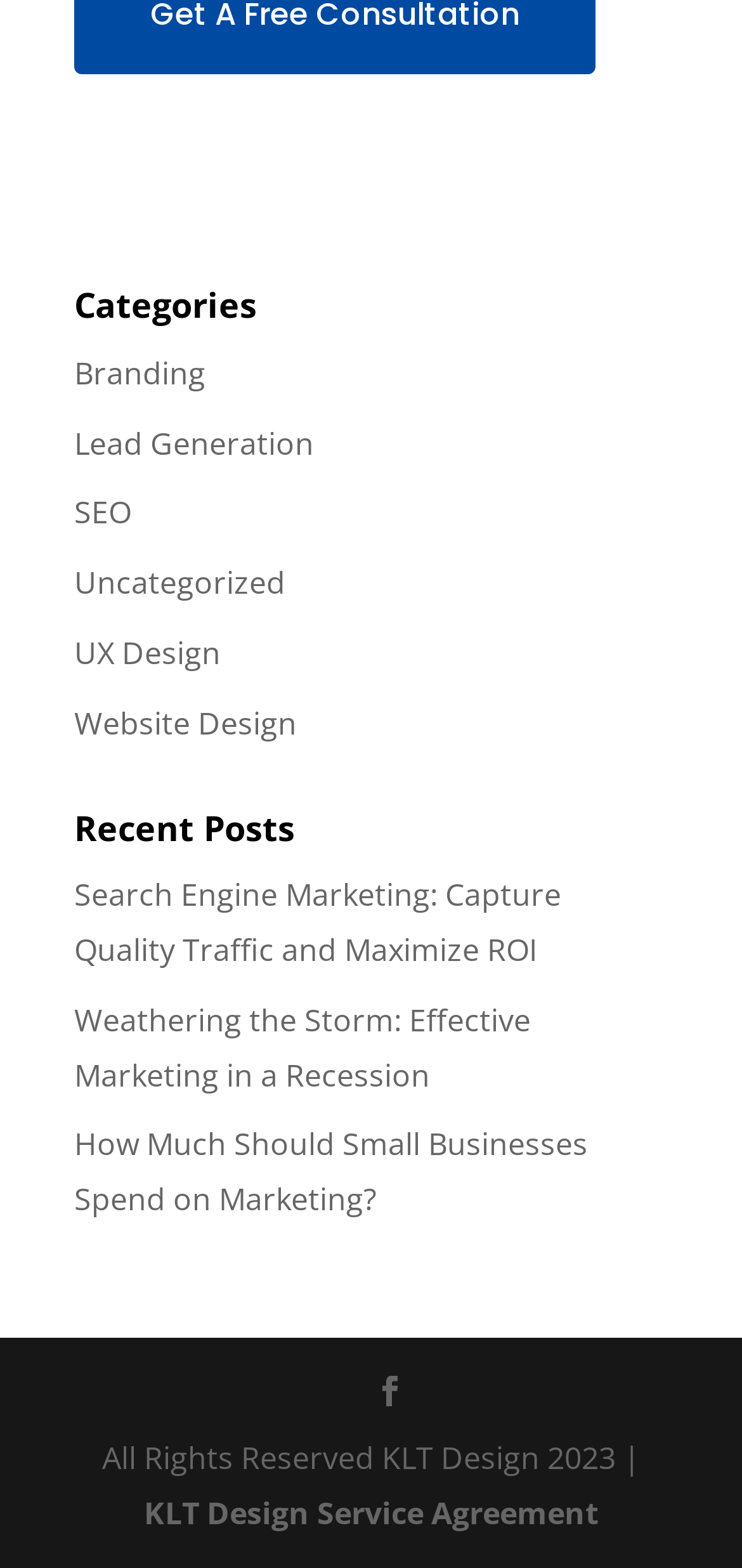Please examine the image and provide a detailed answer to the question: How many recent posts are listed?

I counted the number of links under the 'Recent Posts' heading, which are 'Search Engine Marketing: Capture Quality Traffic and Maximize ROI', 'Weathering the Storm: Effective Marketing in a Recession', and 'How Much Should Small Businesses Spend on Marketing?', totaling 3 recent posts.